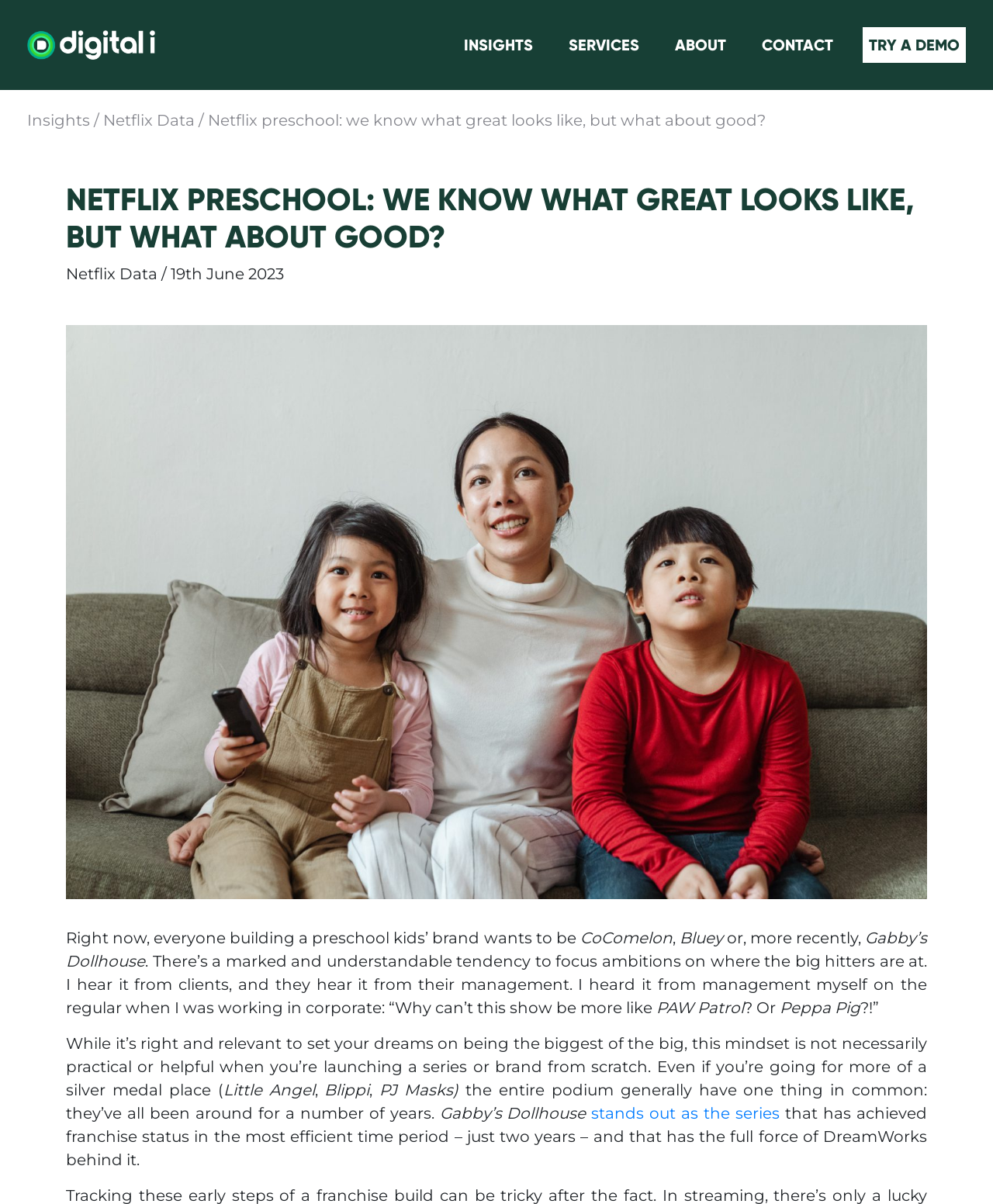Specify the bounding box coordinates (top-left x, top-left y, bottom-right x, bottom-right y) of the UI element in the screenshot that matches this description: parent_node: INSIGHTS

[0.027, 0.025, 0.156, 0.049]